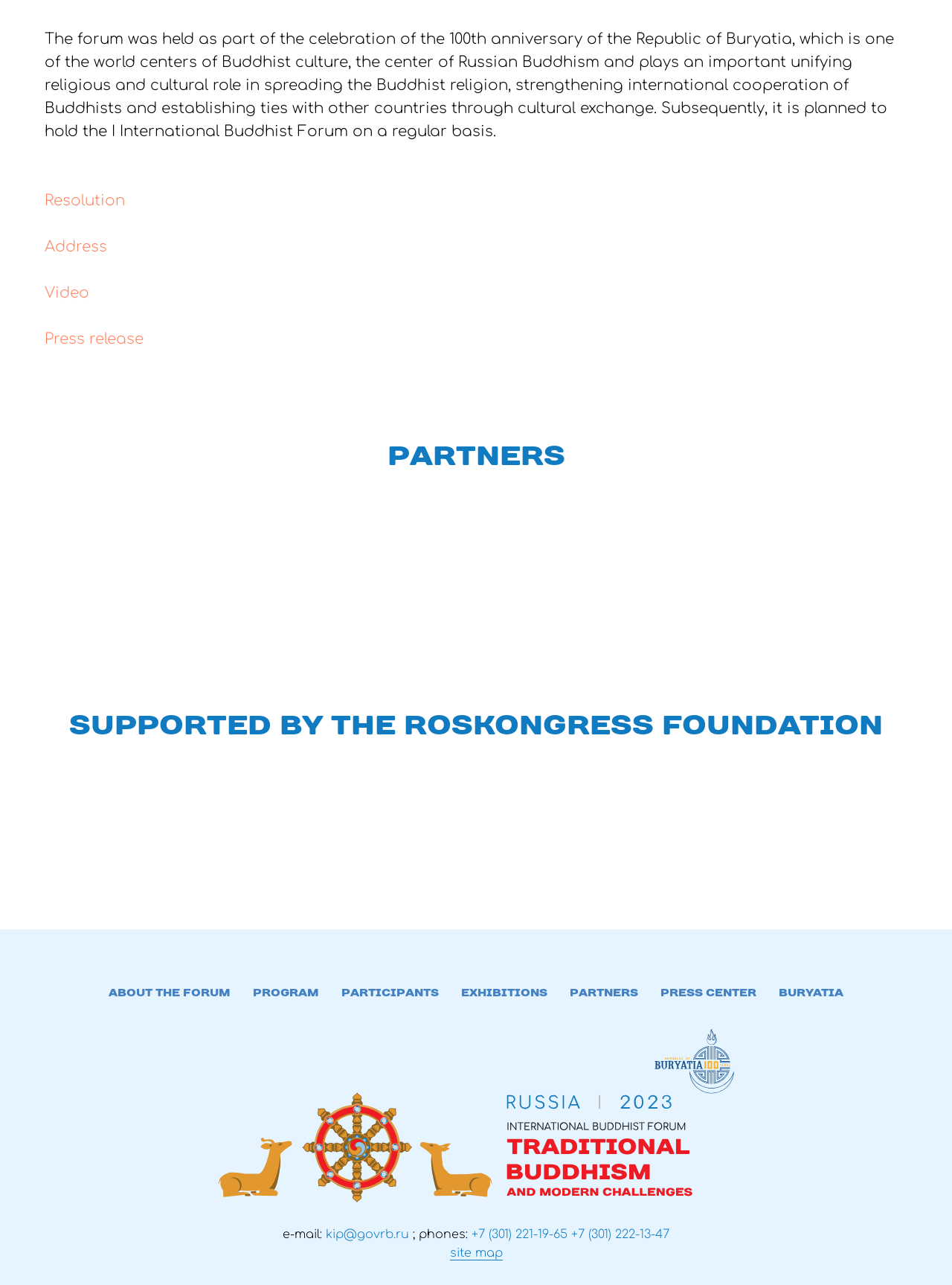Provide a one-word or brief phrase answer to the question:
What is the name of the region where the forum is held?

Buryatia